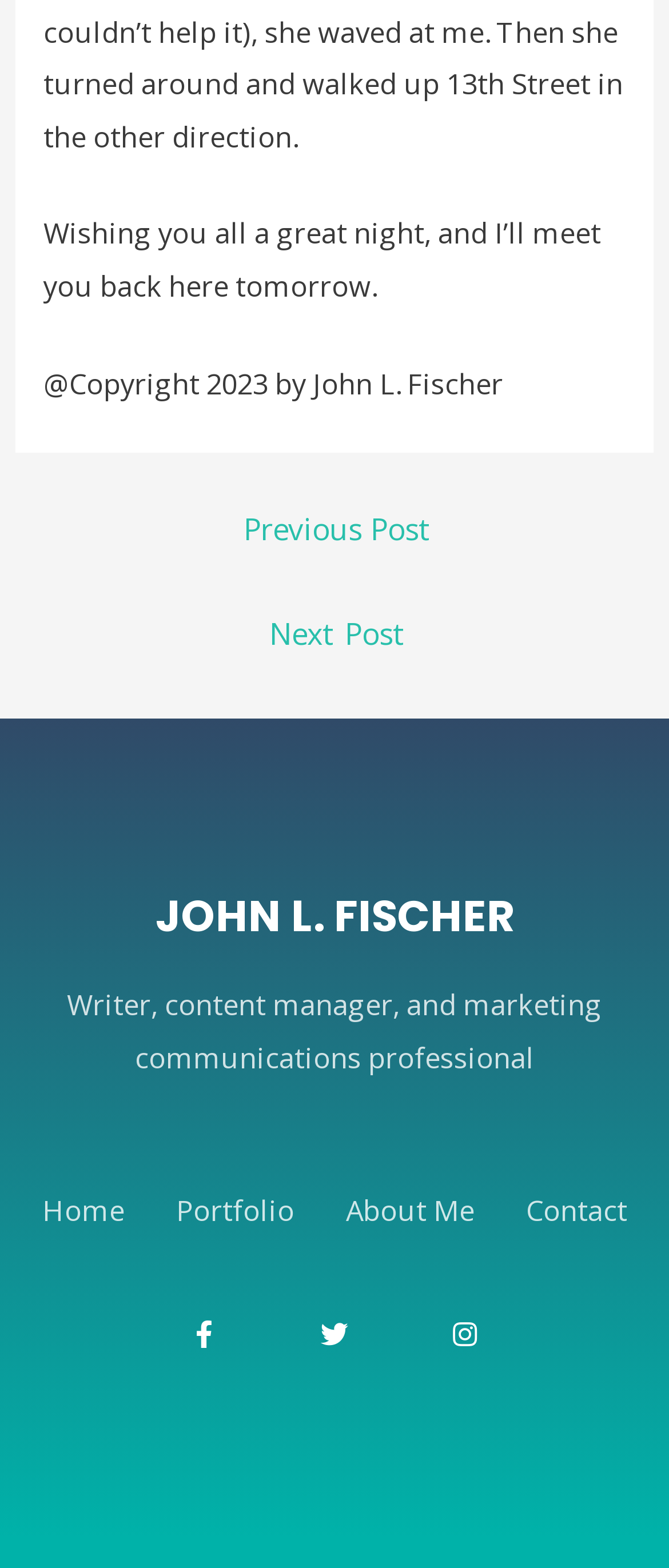Please identify the bounding box coordinates of the region to click in order to complete the task: "go to home page". The coordinates must be four float numbers between 0 and 1, specified as [left, top, right, bottom].

[0.063, 0.745, 0.186, 0.799]